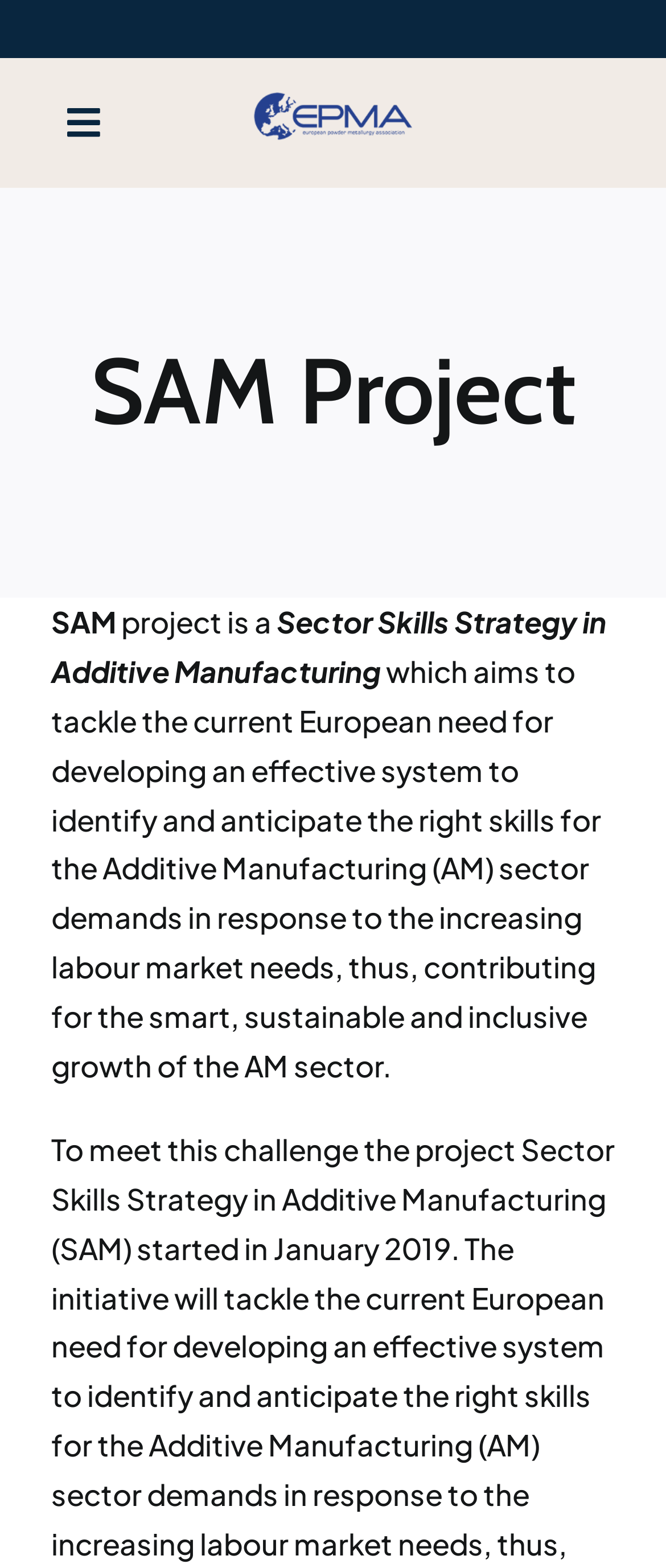Give a short answer to this question using one word or a phrase:
What is the name of the project?

SAM Project